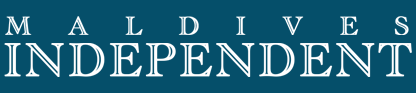Offer an in-depth caption of the image, mentioning all notable aspects.

The image features the logo of the "Maldives Independent," a news outlet that covers political and social issues in the Maldives. The logo is presented in a bold, elegant font with a serene blue background, embodying a sense of independence and clarity in journalism. The text "MALDIVES INDEPENDENT" is prominently displayed, suggesting the outlet's focus on informative reporting and its commitment to uncovering the truths of current events, particularly relevant in the political climate of the region.